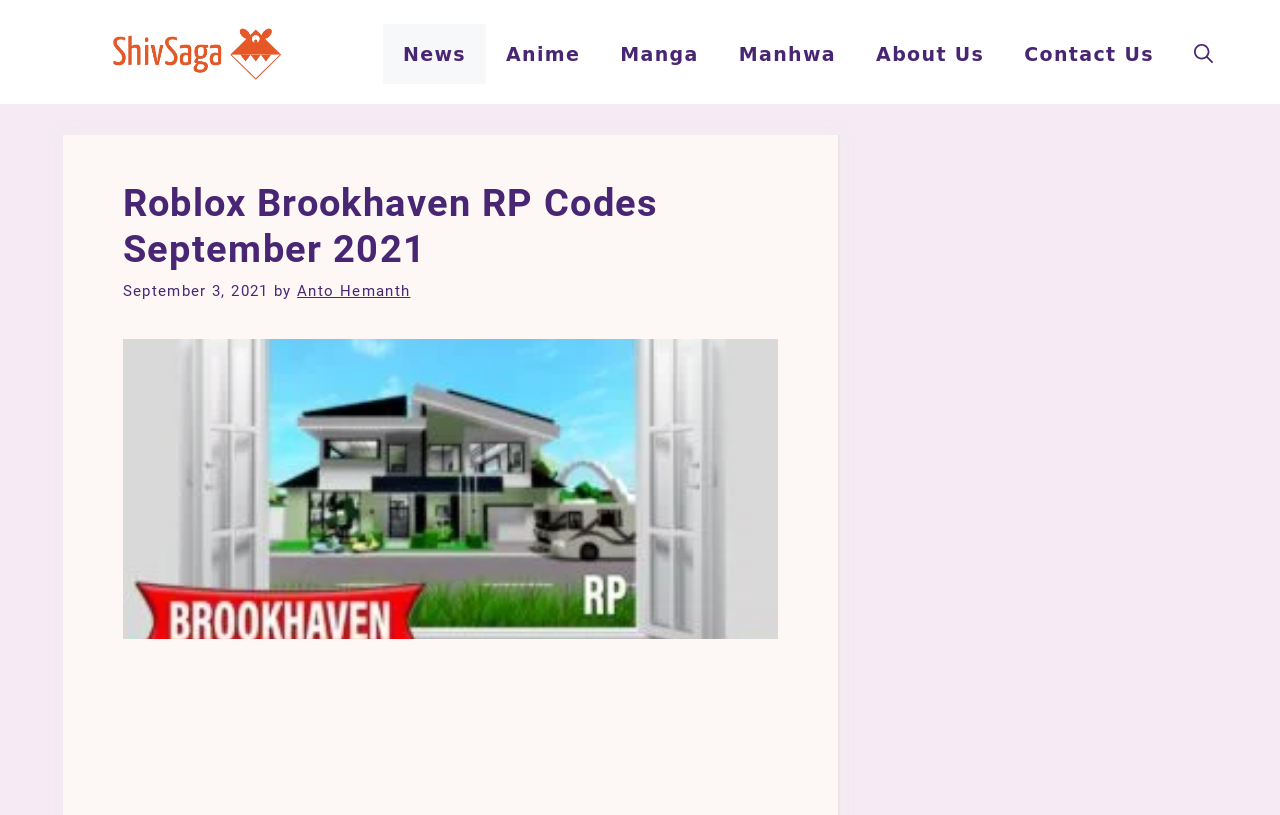Bounding box coordinates are specified in the format (top-left x, top-left y, bottom-right x, bottom-right y). All values are floating point numbers bounded between 0 and 1. Please provide the bounding box coordinate of the region this sentence describes: info@roscoerescues.org

None